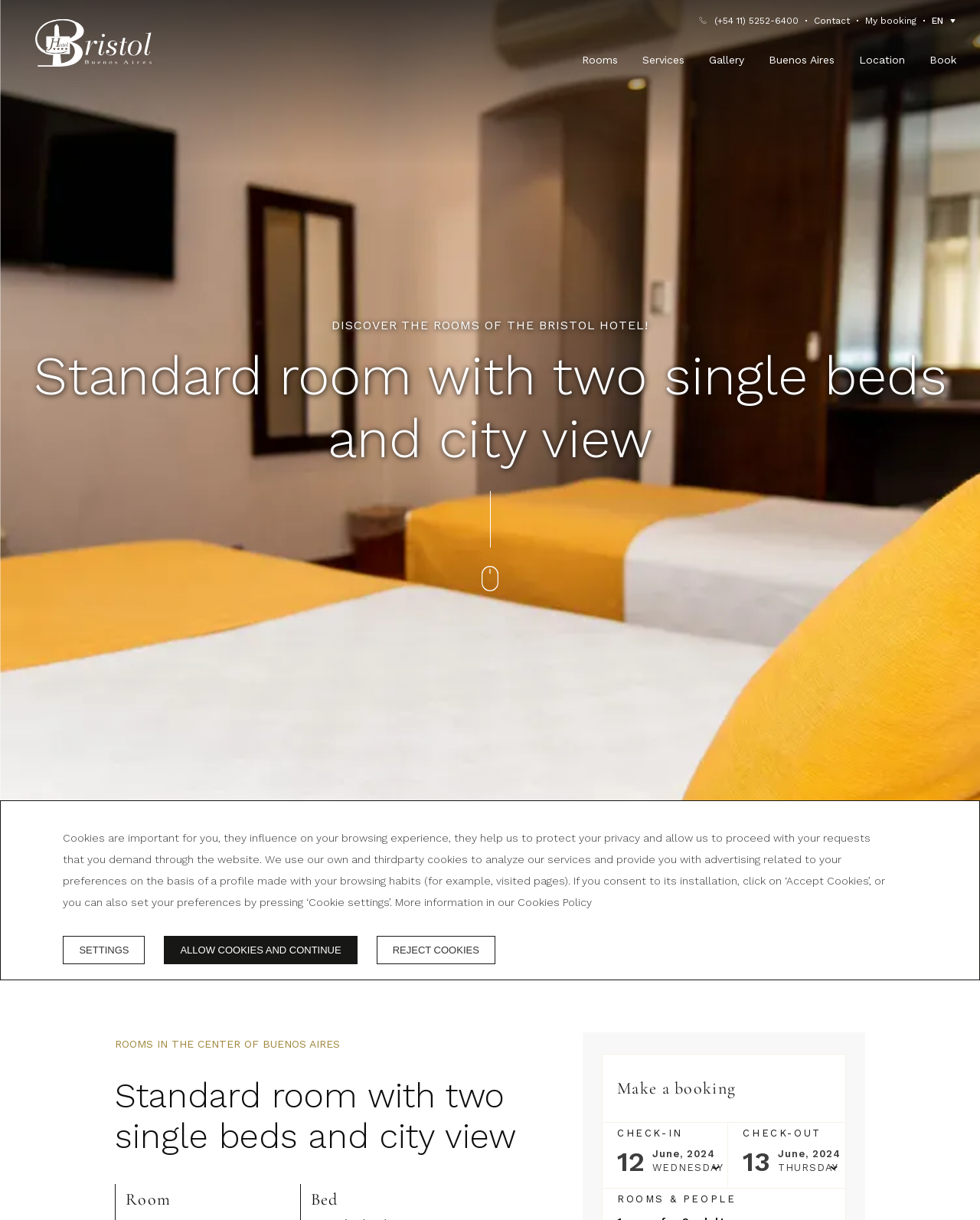Locate the bounding box coordinates of the area to click to fulfill this instruction: "Click the 'Book' link". The bounding box should be presented as four float numbers between 0 and 1, in the order [left, top, right, bottom].

[0.948, 0.044, 0.976, 0.054]